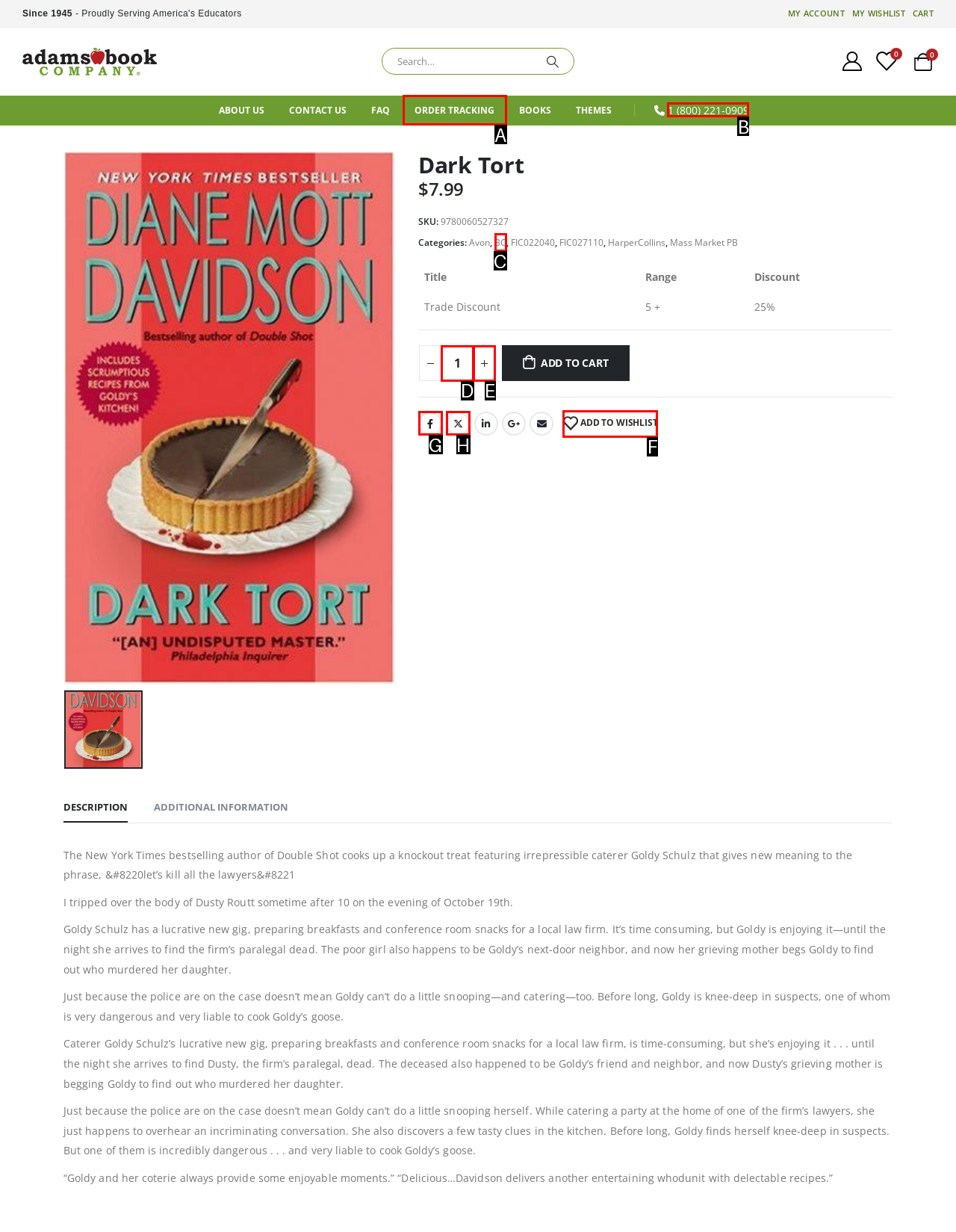What is the letter of the UI element you should click to Add to wishlist? Provide the letter directly.

F